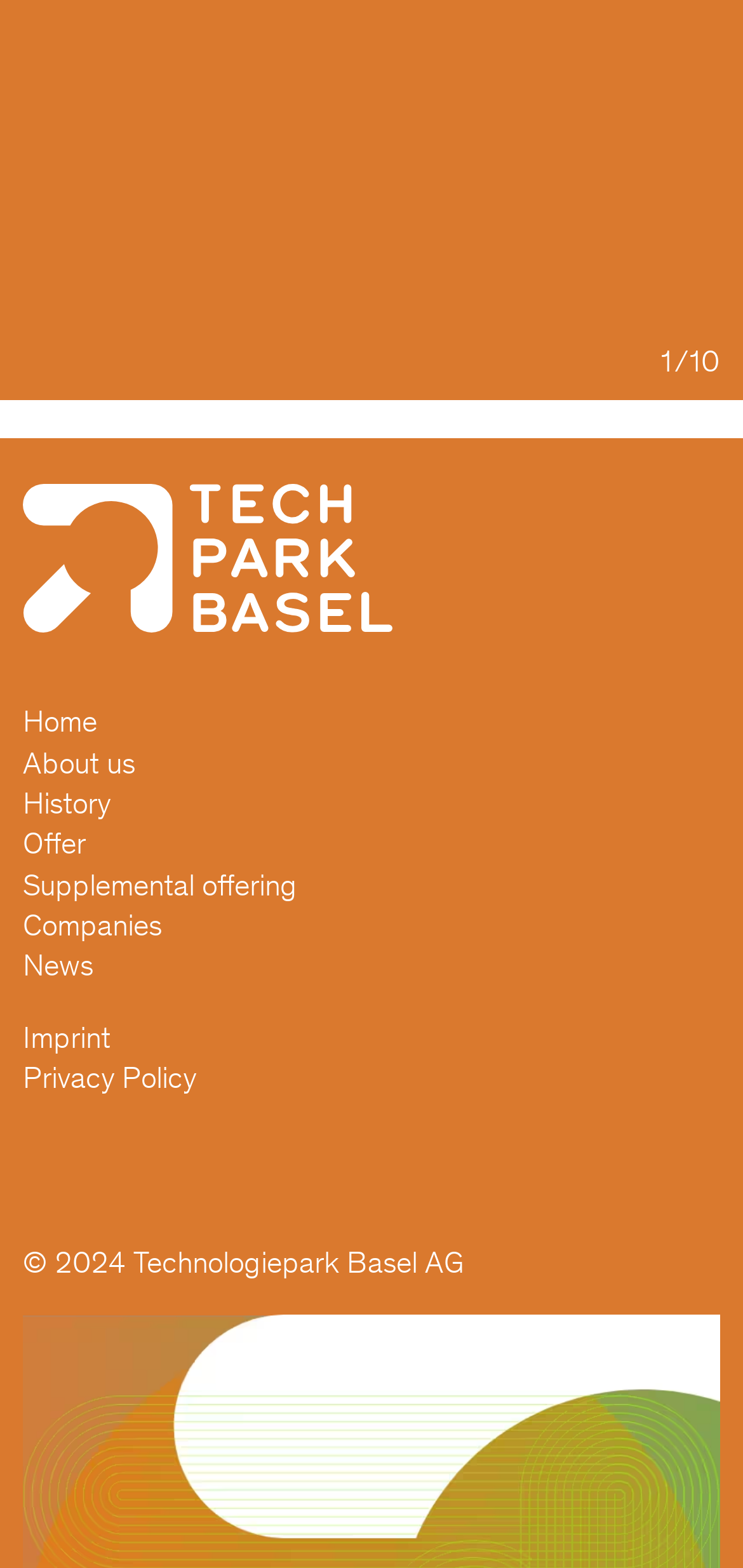Extract the bounding box coordinates for the HTML element that matches this description: "Toggle Navigation". The coordinates should be four float numbers between 0 and 1, i.e., [left, top, right, bottom].

None